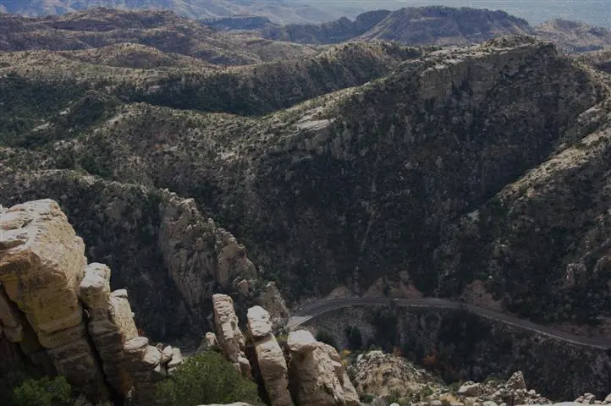What is the terrain of the surrounding mountains?
Observe the image and answer the question with a one-word or short phrase response.

Rugged